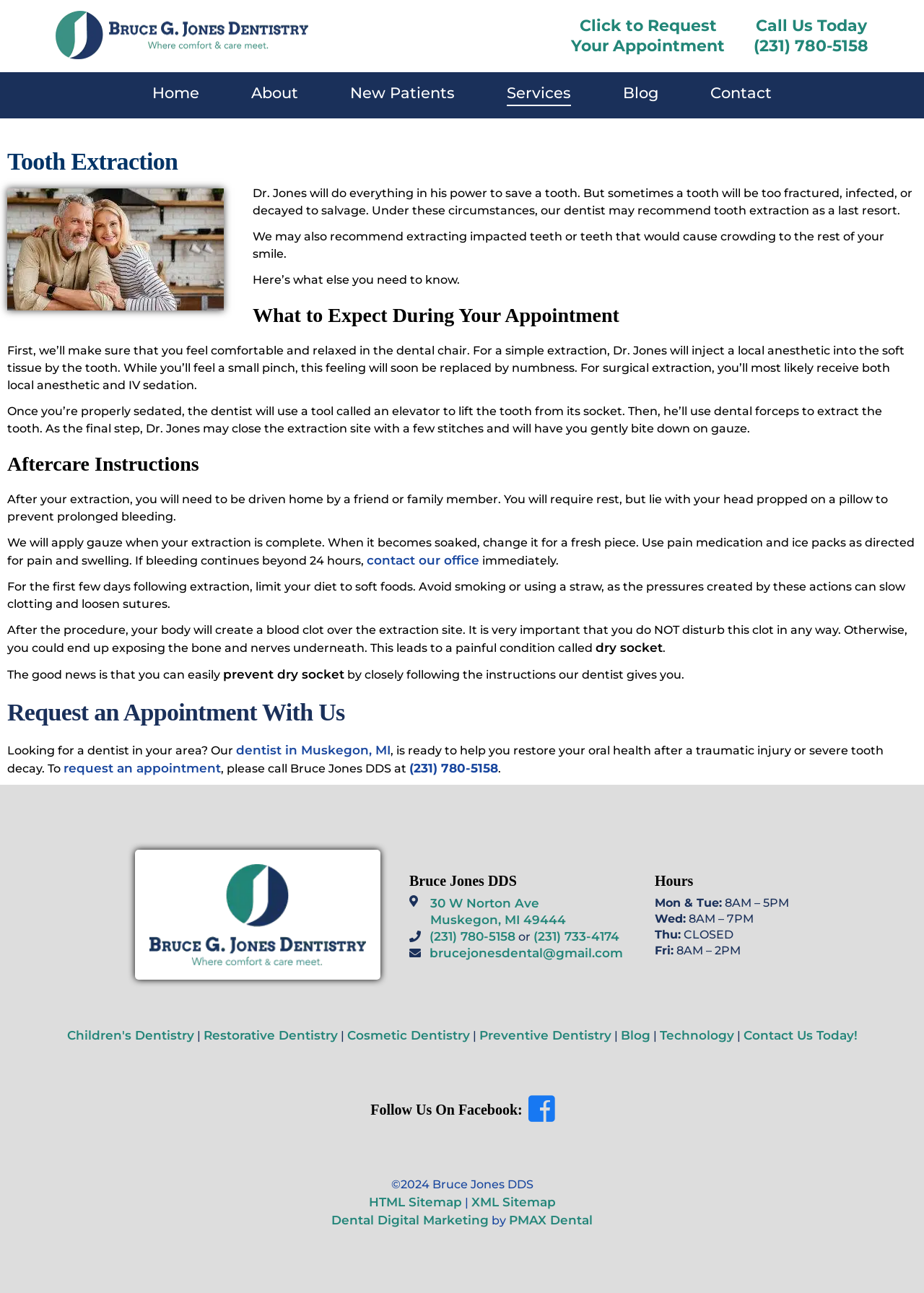Please identify the bounding box coordinates of the clickable area that will allow you to execute the instruction: "Learn more about tooth extraction".

[0.008, 0.114, 0.992, 0.136]